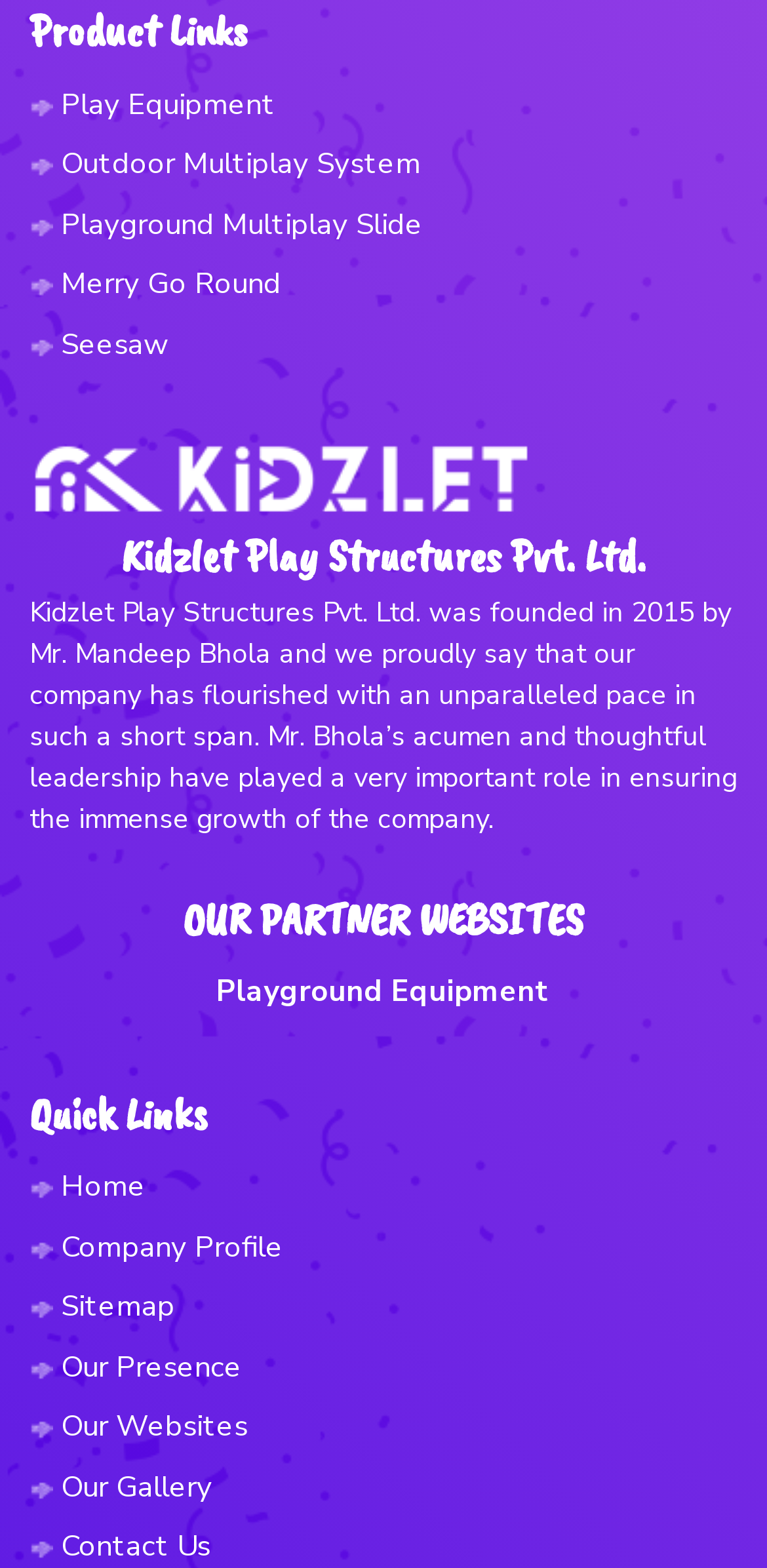How many product links are there?
Answer briefly with a single word or phrase based on the image.

5